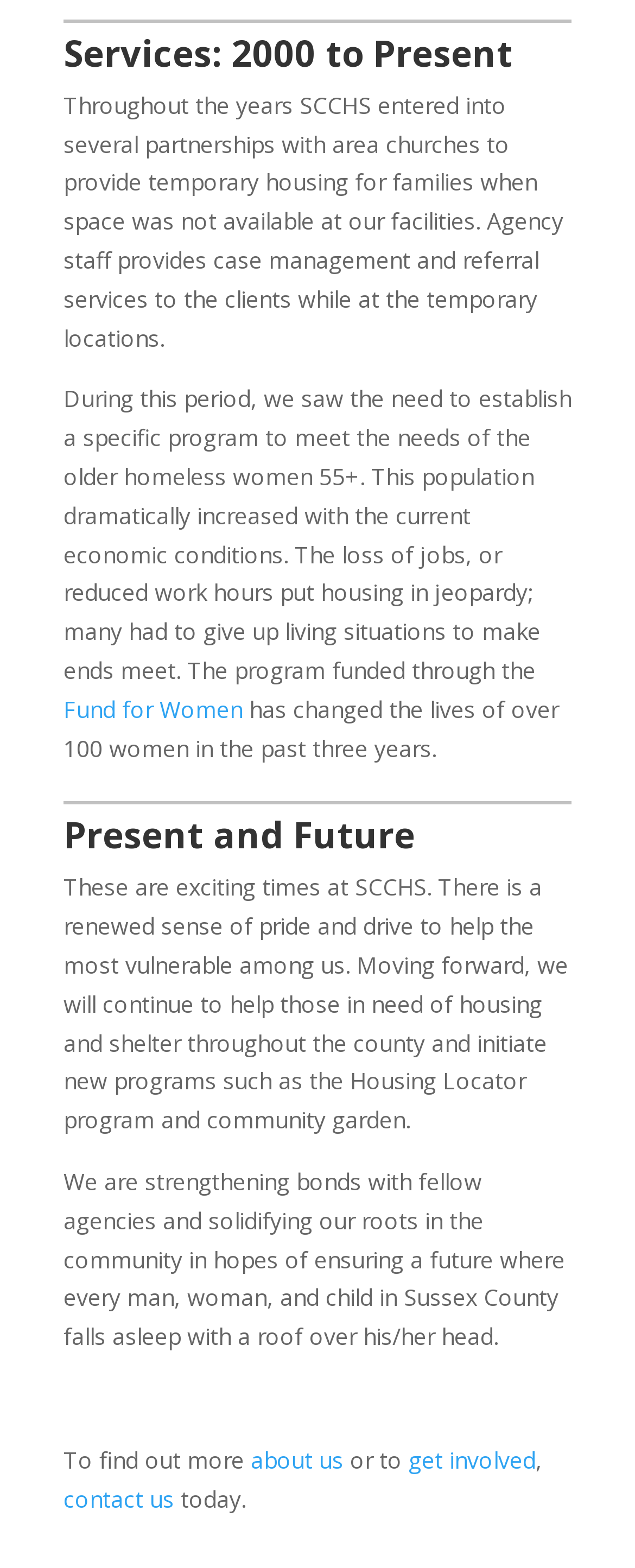What is the goal of SCCHS in the future?
Please elaborate on the answer to the question with detailed information.

The goal of SCCHS is to ensure that every man, woman, and child in Sussex County has a roof over their head, as stated in the text 'We are strengthening bonds with fellow agencies and solidifying our roots in the community in hopes of ensuring a future where every man, woman, and child in Sussex County falls asleep with a roof over his/her head.'